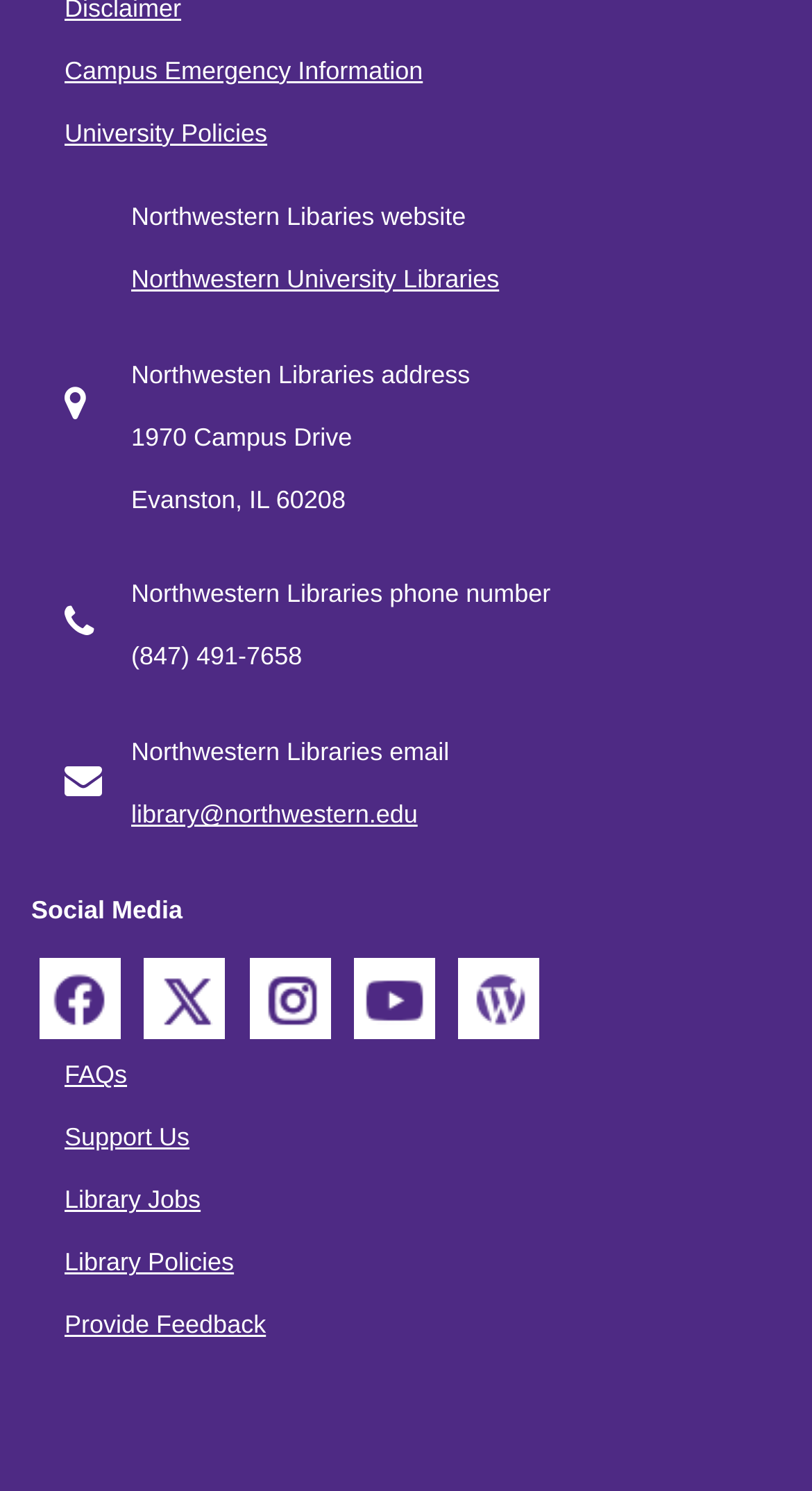What is the email address of Northwestern University Libraries?
Based on the image content, provide your answer in one word or a short phrase.

library@northwestern.edu